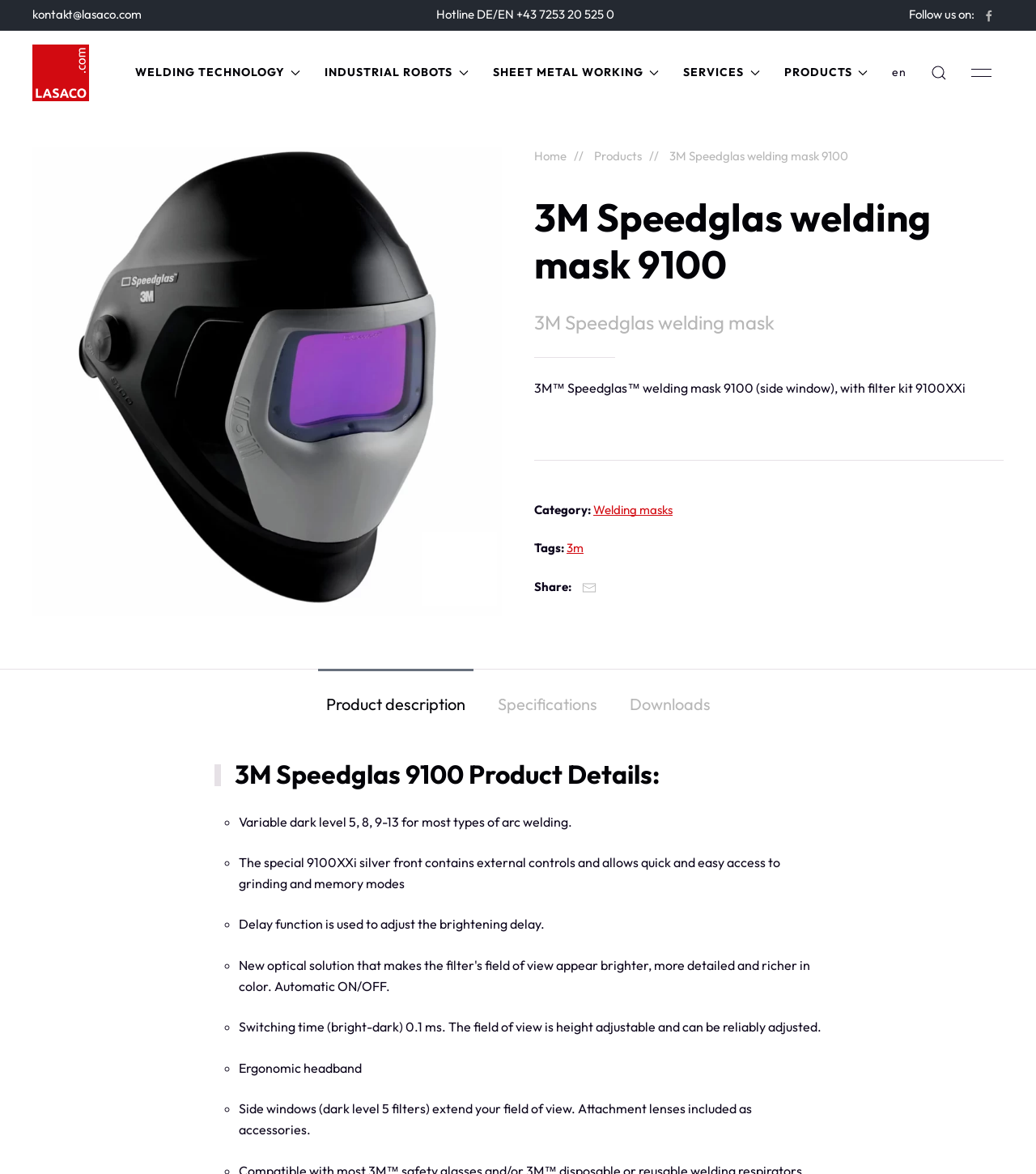Please determine the bounding box coordinates of the element's region to click in order to carry out the following instruction: "Login to the website". The coordinates should be four float numbers between 0 and 1, i.e., [left, top, right, bottom].

None